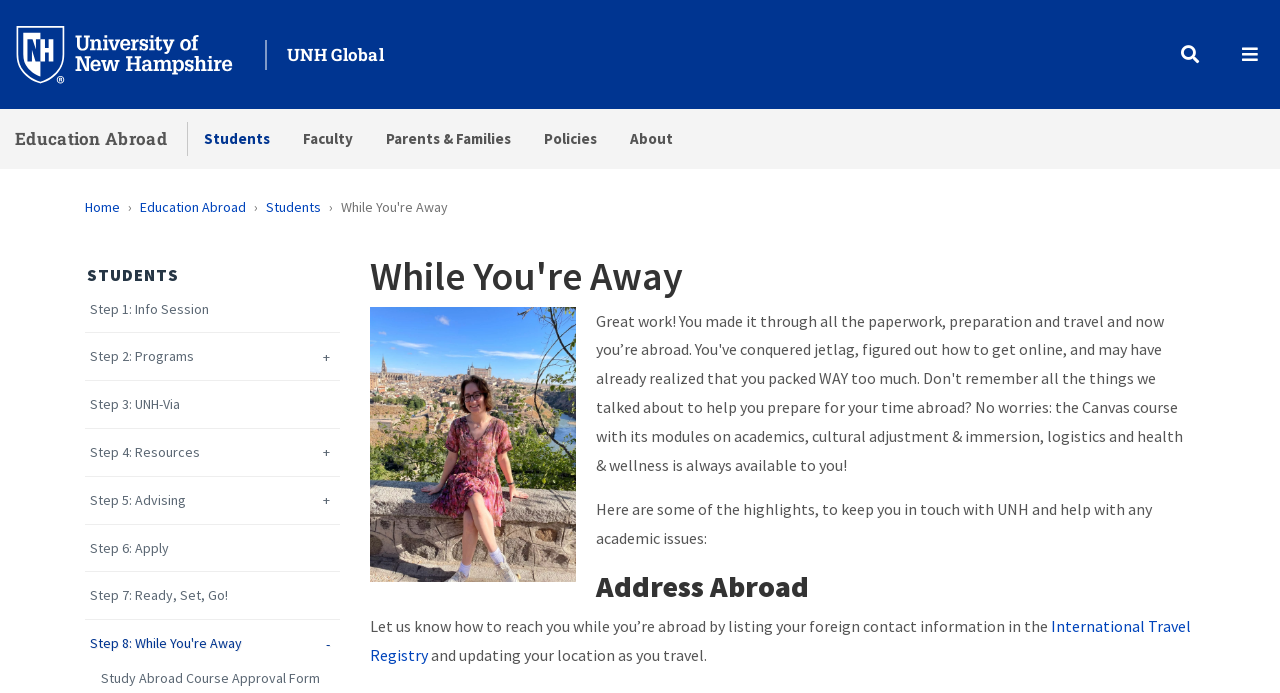Utilize the details in the image to thoroughly answer the following question: How many steps are there in the study abroad process?

I counted the number of steps by analyzing the links 'Step 1: Info Session', 'Step 2: Programs +', ..., 'Step 8: While You’re Away -' with bounding box coordinates [0.07, 0.434, 0.266, 0.458], [0.07, 0.503, 0.266, 0.527], ..., [0.07, 0.917, 0.266, 0.941].